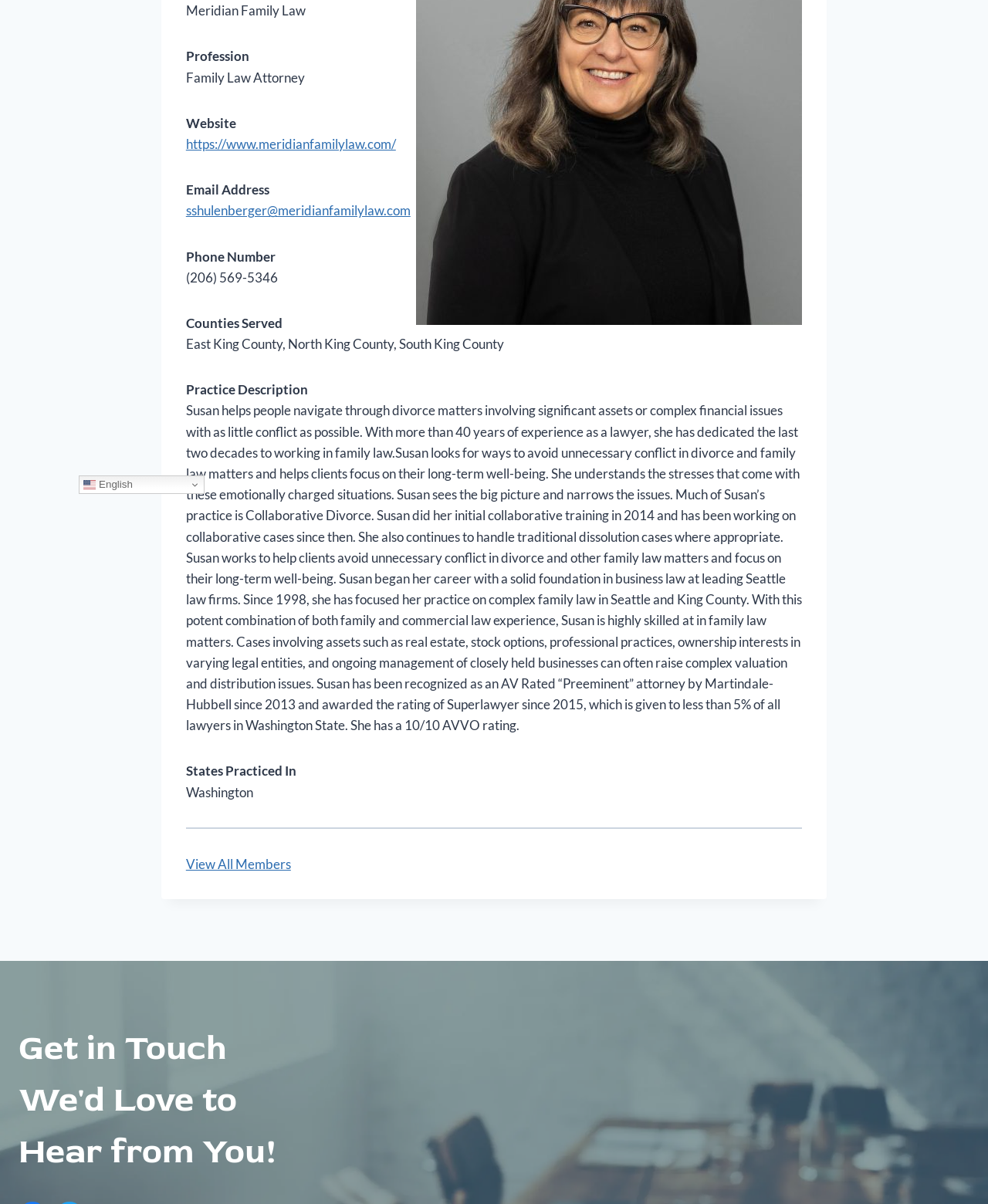Given the element description "View All Members" in the screenshot, predict the bounding box coordinates of that UI element.

[0.188, 0.709, 0.294, 0.726]